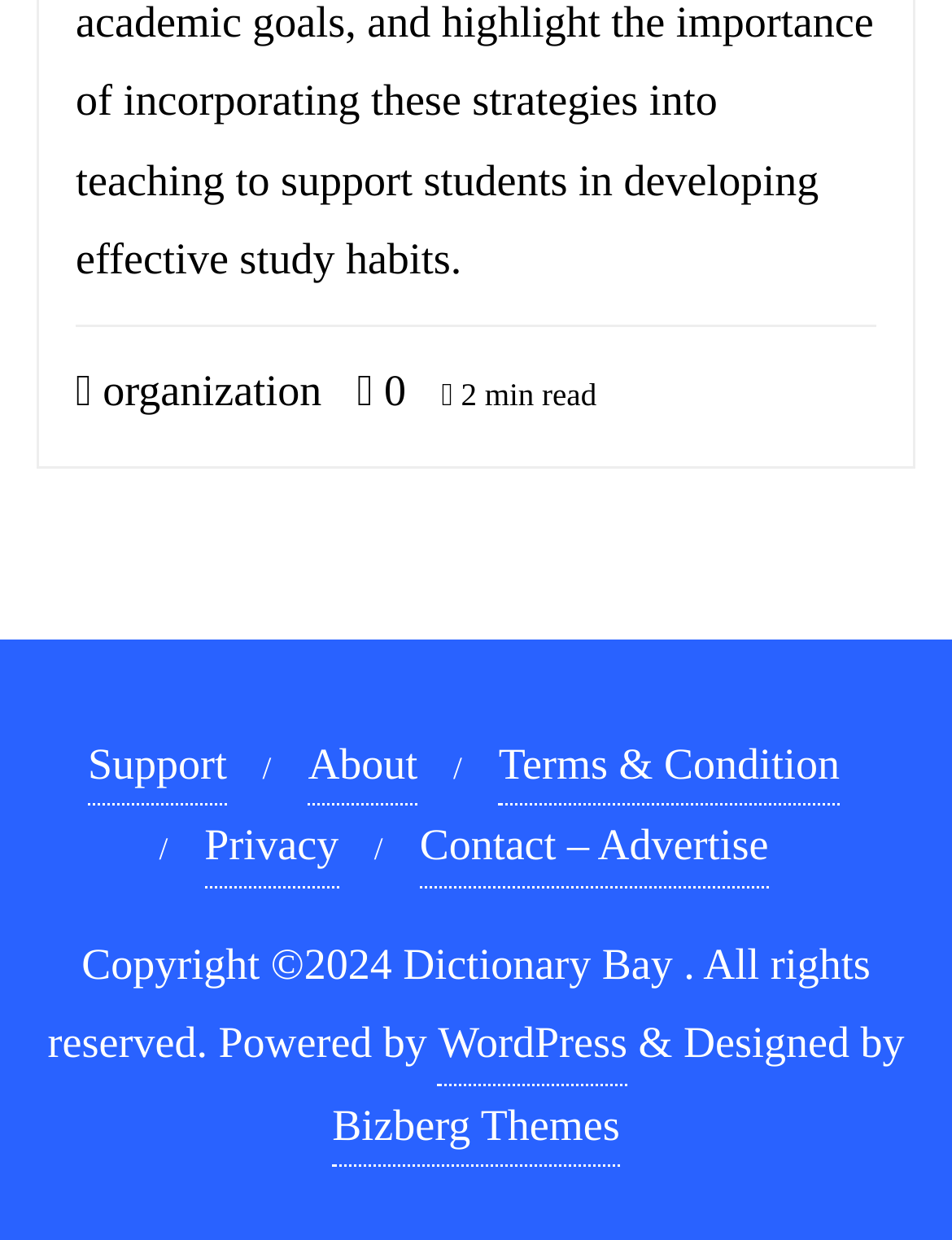Could you determine the bounding box coordinates of the clickable element to complete the instruction: "Check the terms and conditions"? Provide the coordinates as four float numbers between 0 and 1, i.e., [left, top, right, bottom].

[0.524, 0.585, 0.882, 0.65]